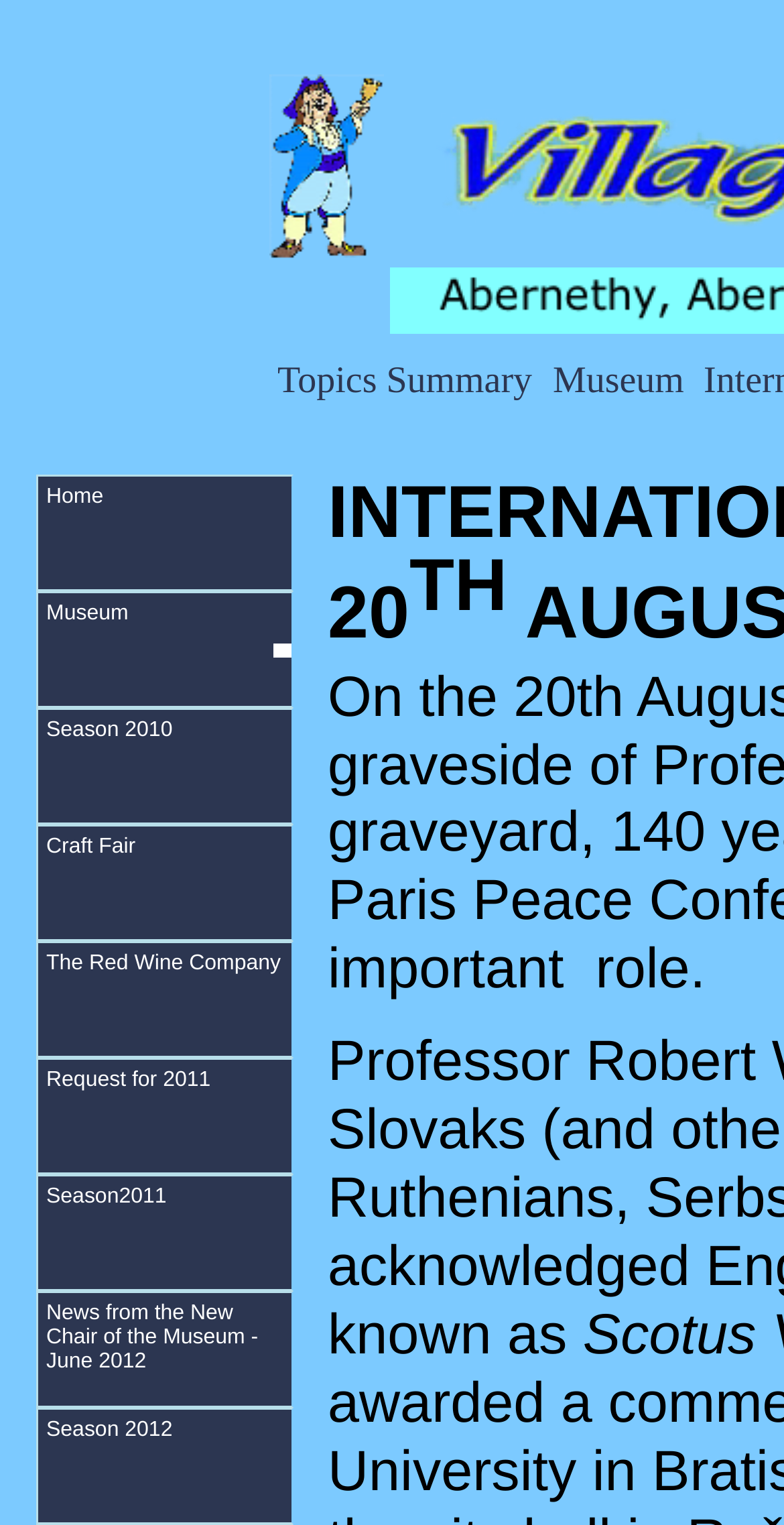From the image, can you give a detailed response to the question below:
What is the position of the 'Museum' link on the webpage?

I analyzed the bounding box coordinates of the links on the left side of the webpage and found that the 'Museum' link has a y1 coordinate of 0.388, which is the second smallest y1 coordinate among the links, indicating that it is the second link from the top.